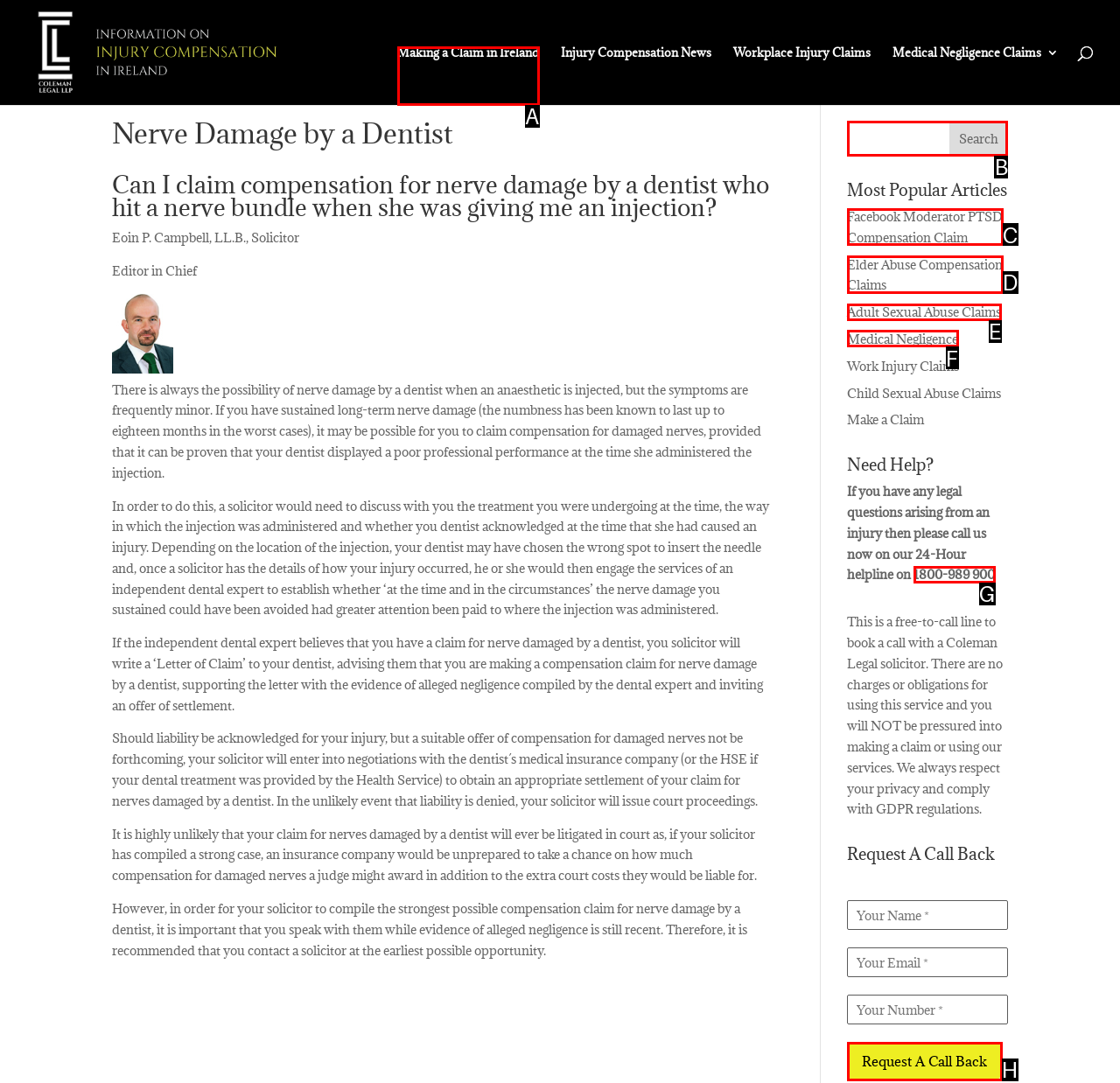Tell me which option best matches the description: Facebook Moderator PTSD Compensation Claim
Answer with the option's letter from the given choices directly.

C